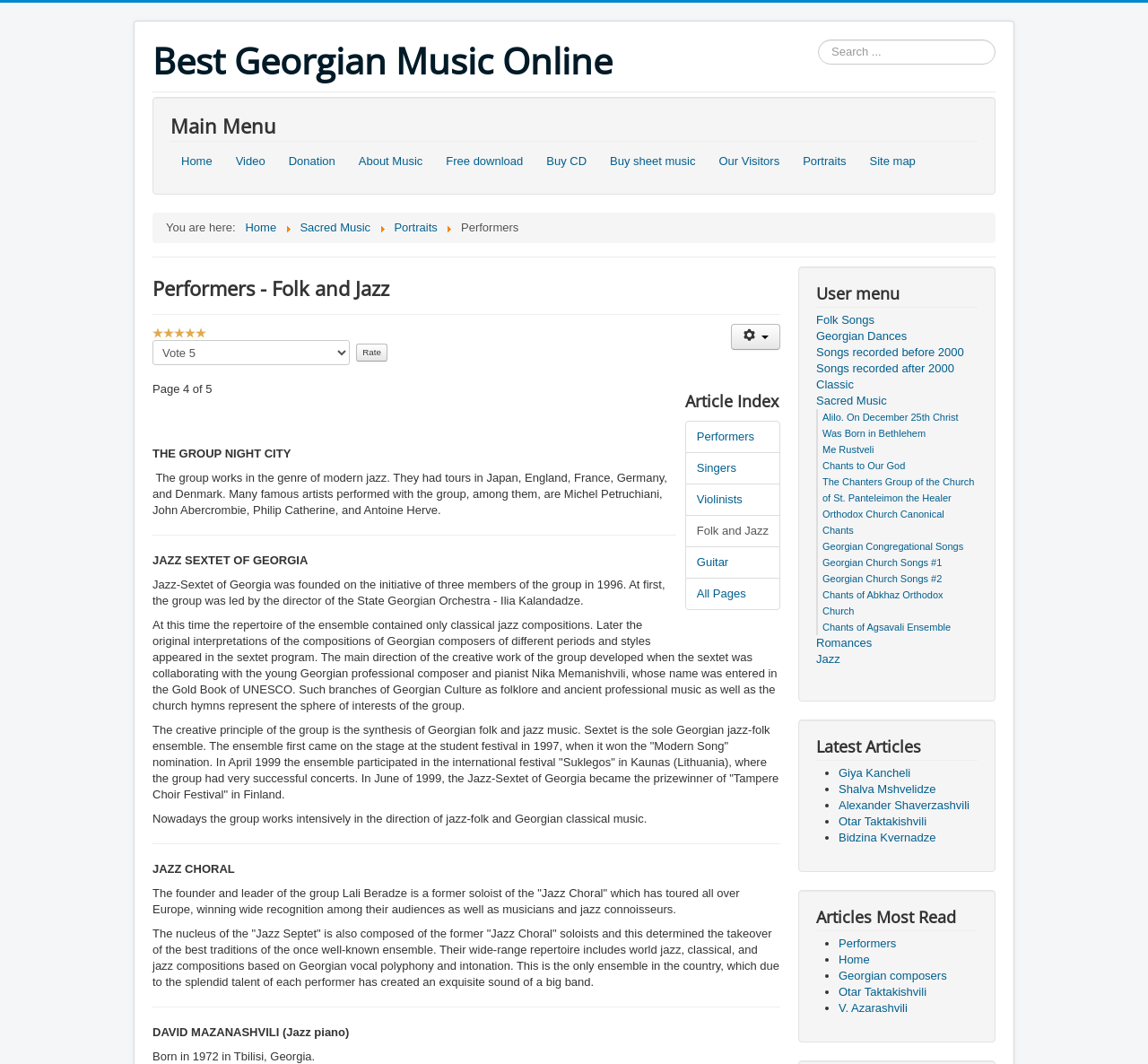How many links are there in the main menu?
Examine the image and provide an in-depth answer to the question.

I counted the number of links under the 'Main Menu' heading, which are 'Home', 'Video', 'Donation', 'About Music', 'Free download', 'Buy CD', 'Buy sheet music', 'Our Visitors', 'Portraits', and 'Site map'. There are 12 links in total.